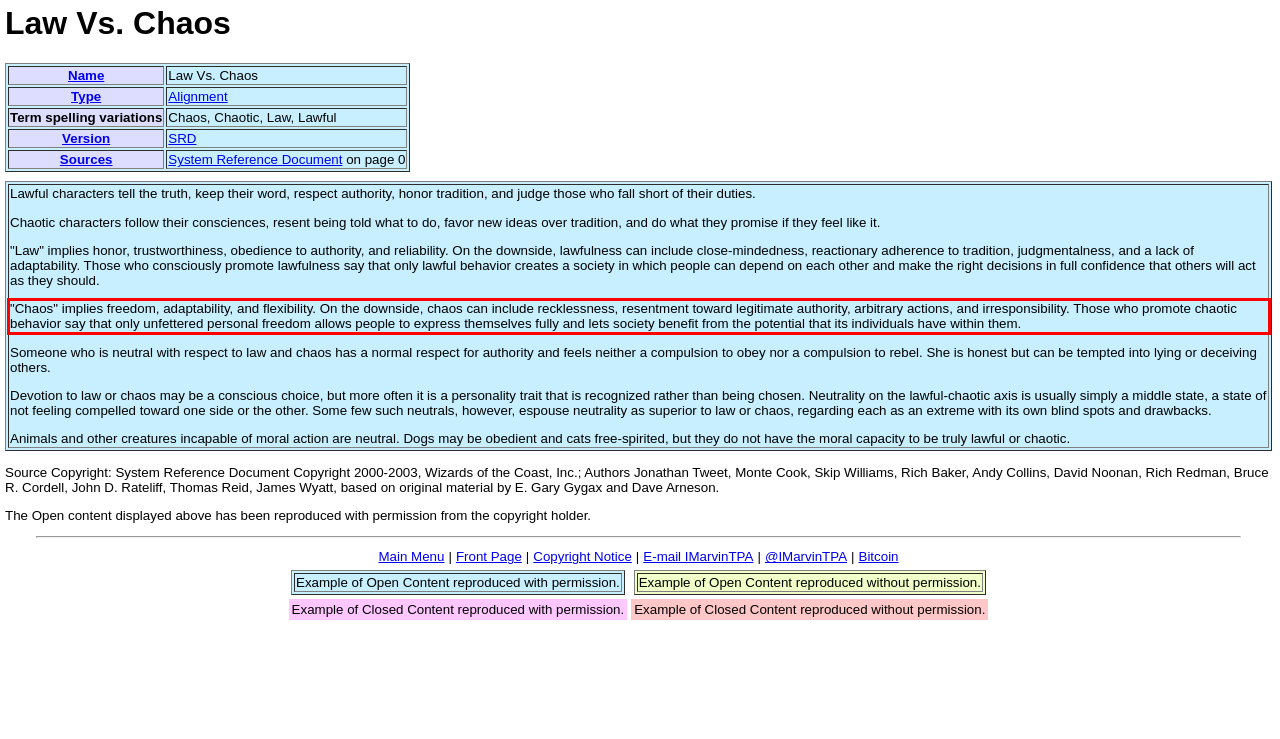Review the screenshot of the webpage and recognize the text inside the red rectangle bounding box. Provide the extracted text content.

"Chaos" implies freedom, adaptability, and flexibility. On the downside, chaos can include recklessness, resentment toward legitimate authority, arbitrary actions, and irresponsibility. Those who promote chaotic behavior say that only unfettered personal freedom allows people to express themselves fully and lets society benefit from the potential that its individuals have within them.